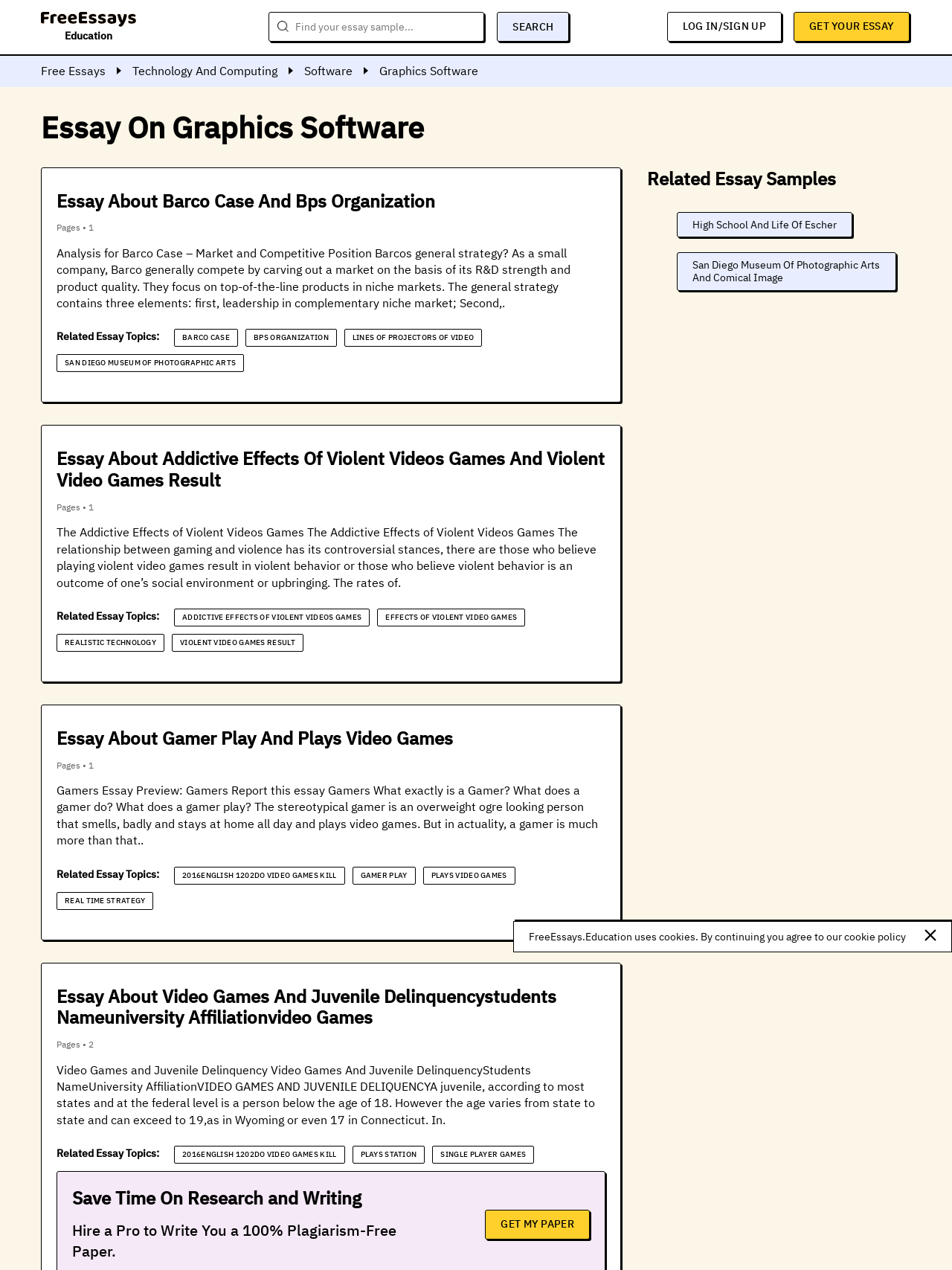Determine the coordinates of the bounding box for the clickable area needed to execute this instruction: "Click on the link to read more about Barco case and BPS organization".

[0.059, 0.15, 0.636, 0.167]